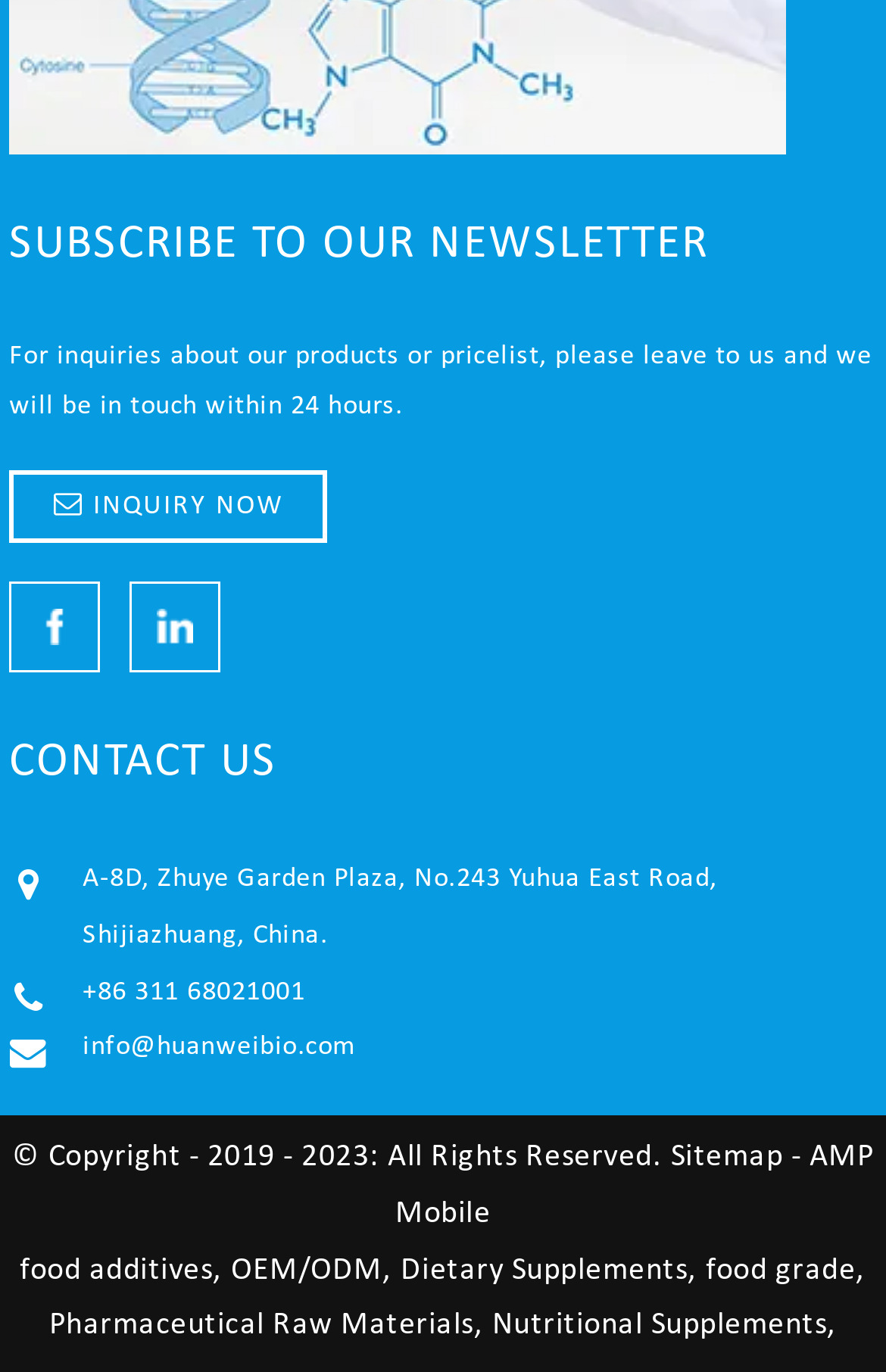What is the phone number of the company?
Please utilize the information in the image to give a detailed response to the question.

The phone number of the company is listed on the webpage under the 'CONTACT US' heading, which provides a way to contact the company via phone.